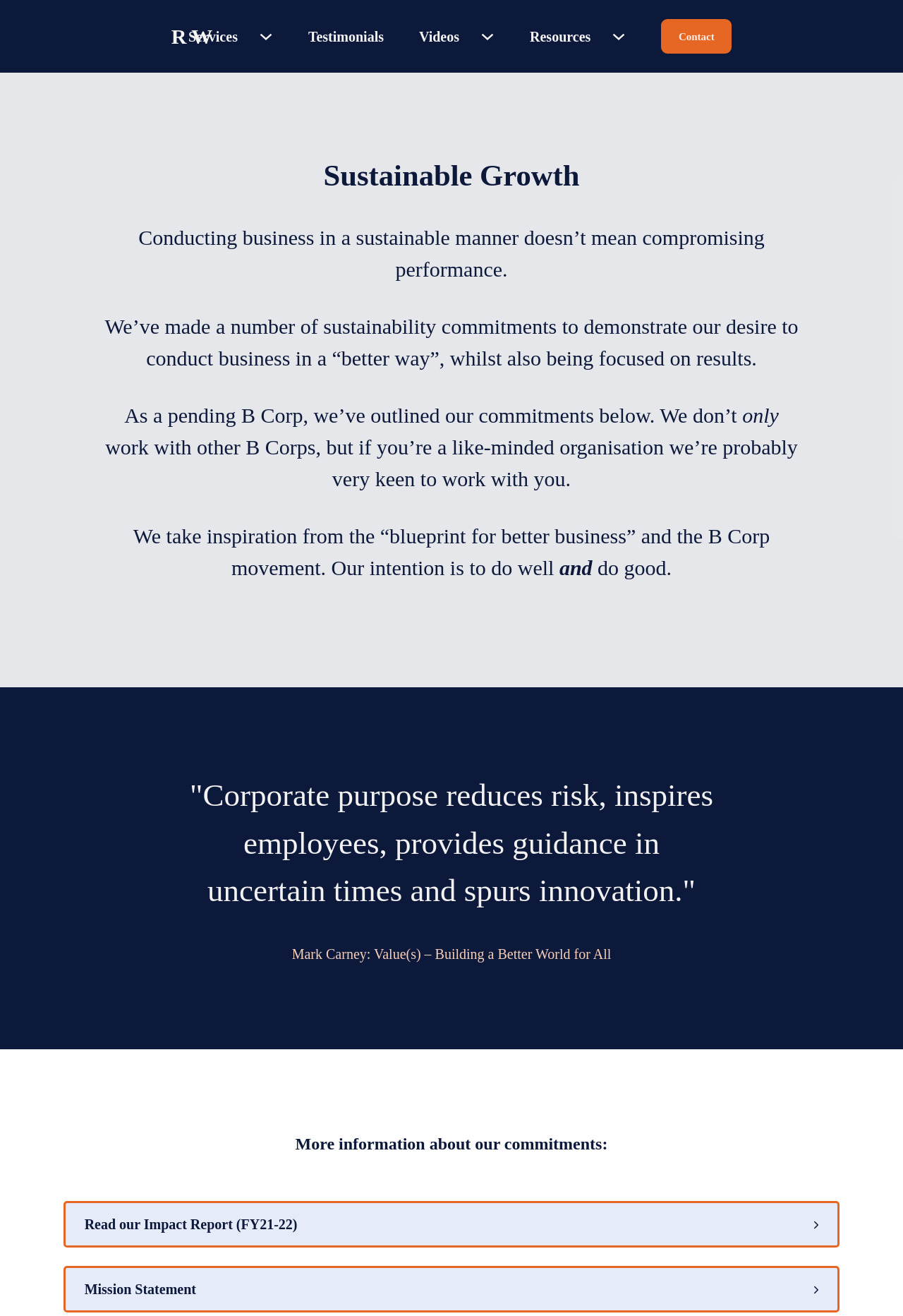Could you find the bounding box coordinates of the clickable area to complete this instruction: "Click the Services link"?

[0.201, 0.014, 0.271, 0.041]